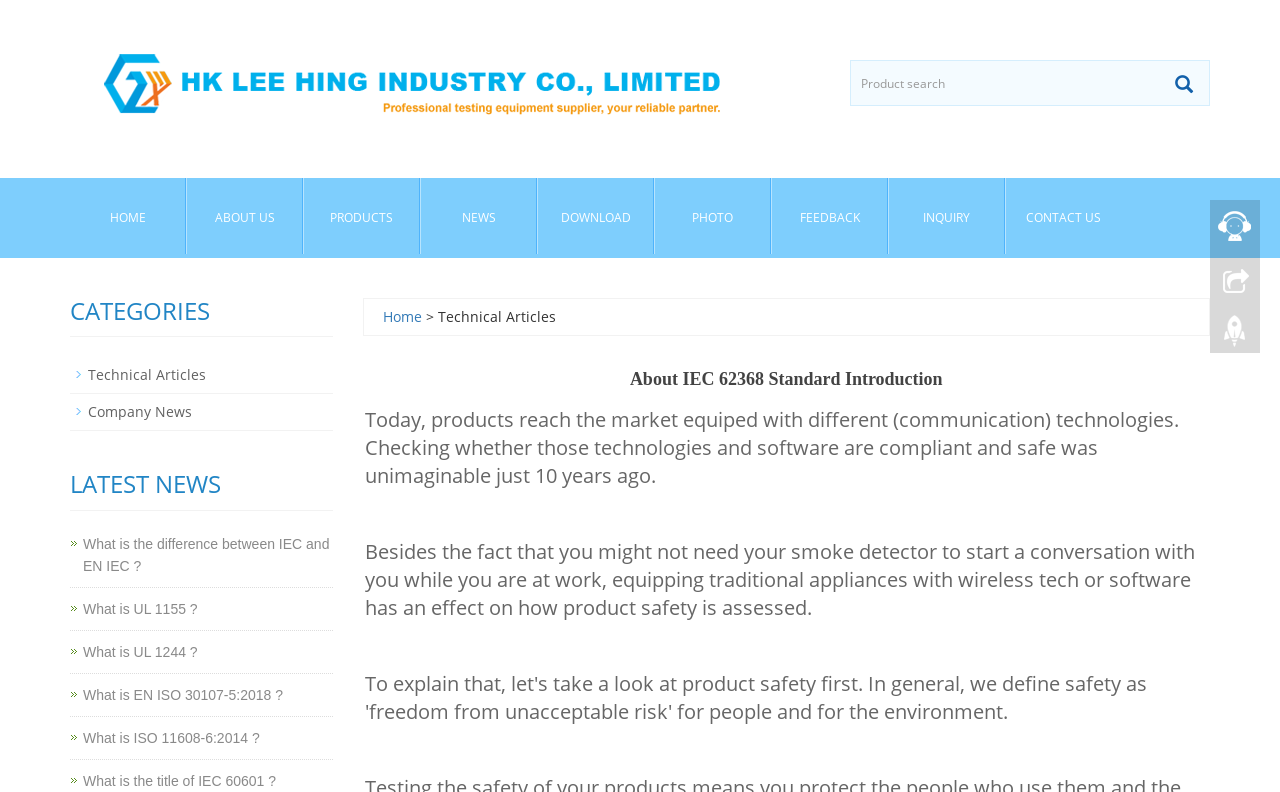Pinpoint the bounding box coordinates of the clickable element to carry out the following instruction: "Click on the 'Contact' link."

None